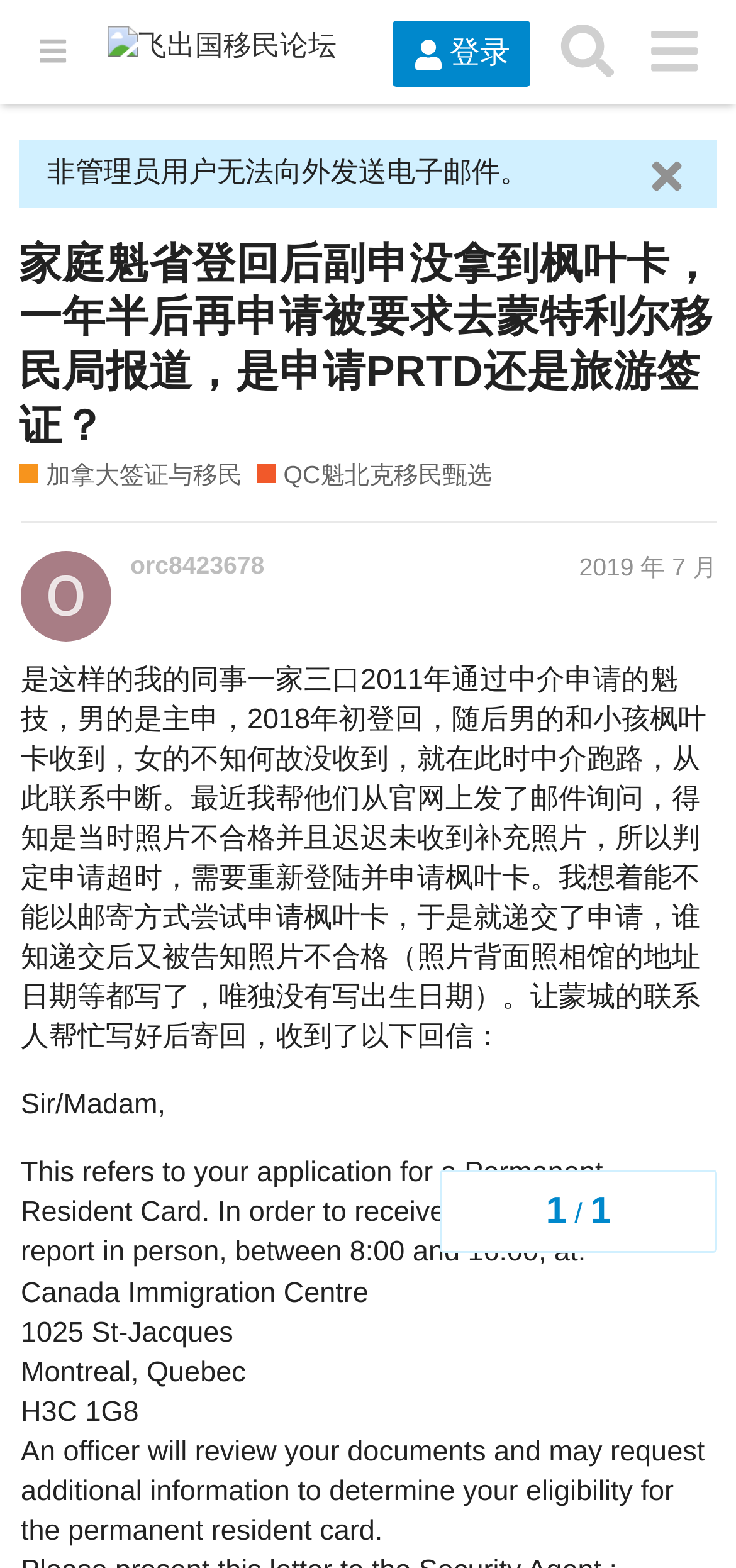Identify and provide the bounding box for the element described by: "​".

[0.741, 0.006, 0.857, 0.06]